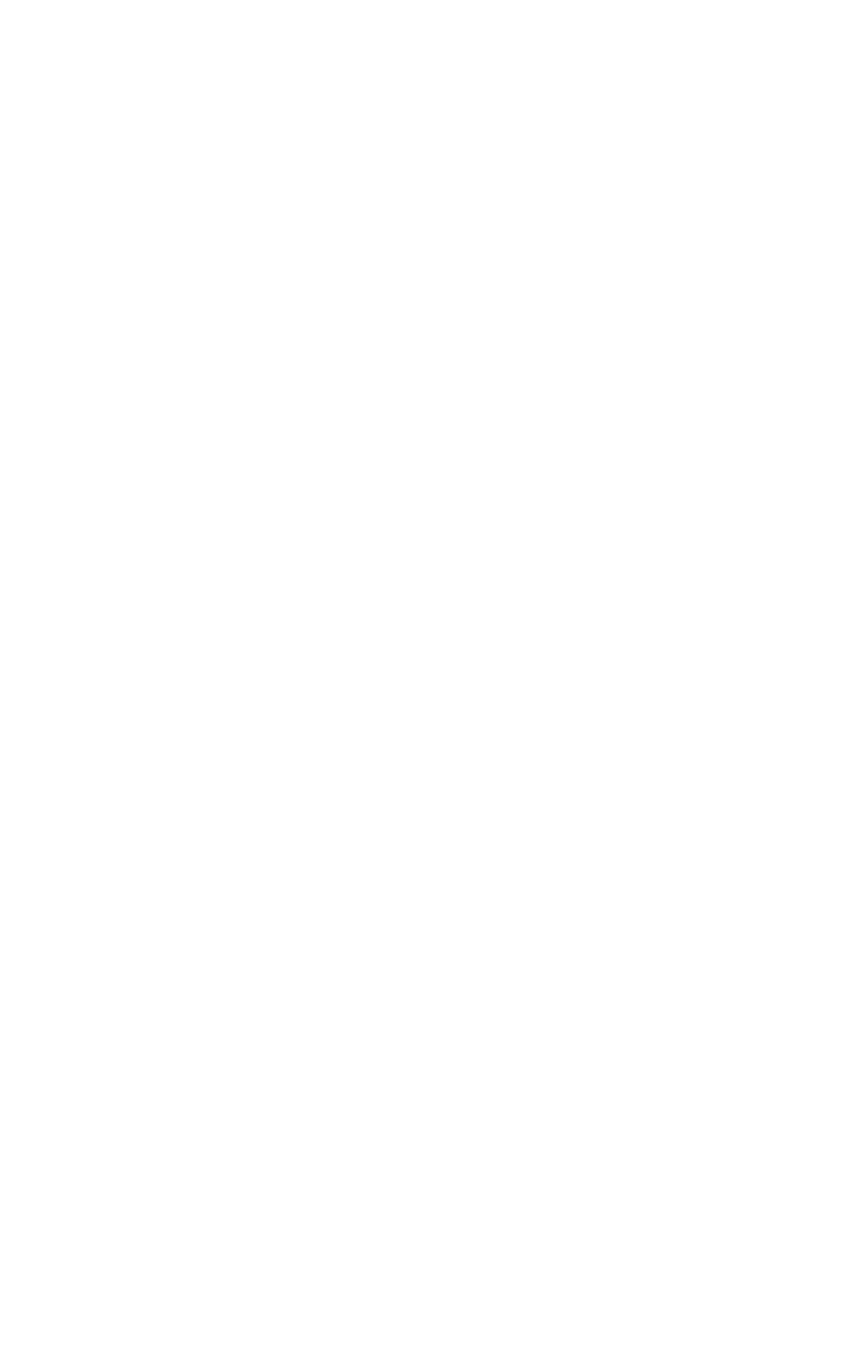Could you specify the bounding box coordinates for the clickable section to complete the following instruction: "Contact us"?

[0.102, 0.37, 0.264, 0.401]